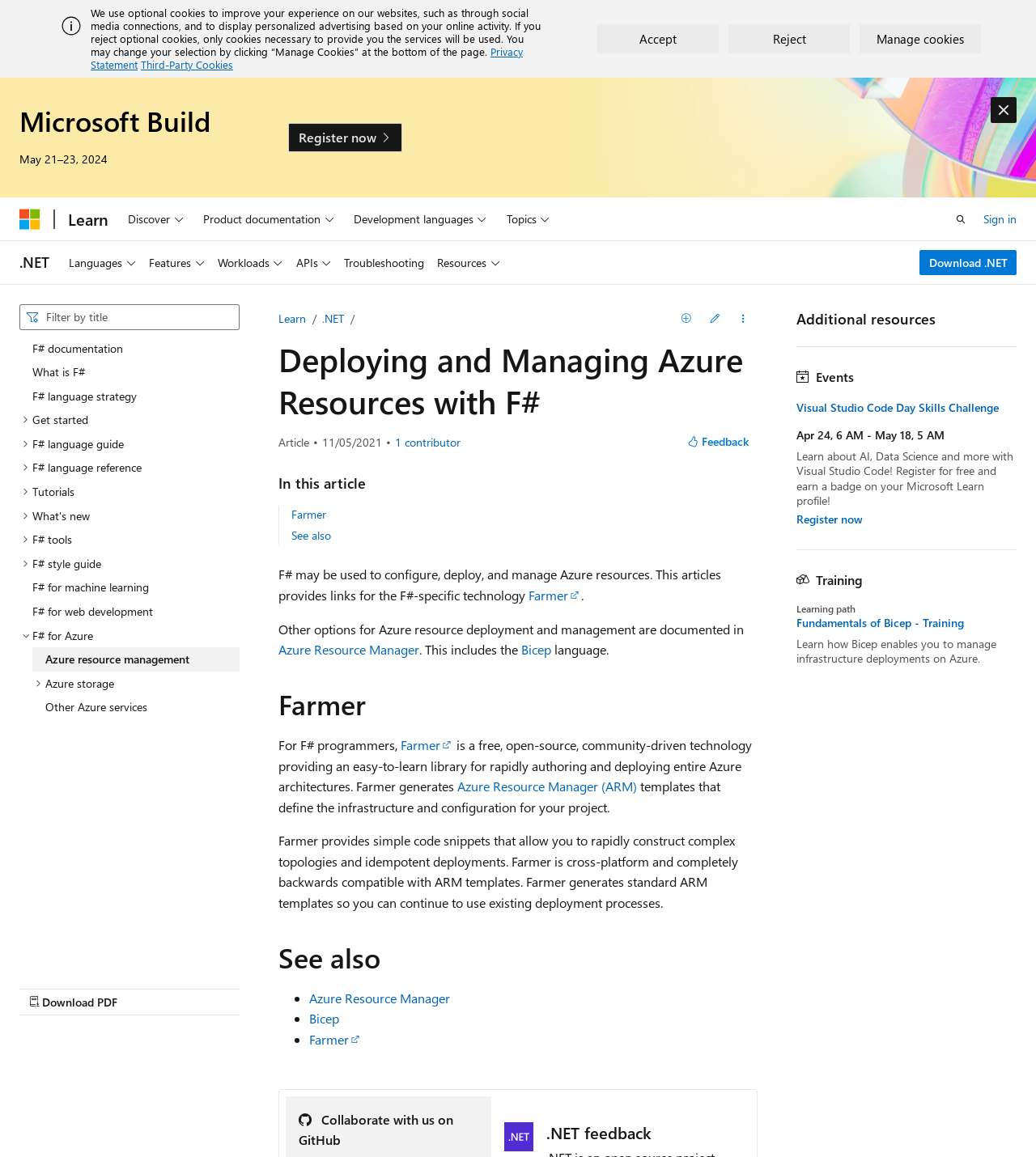Please indicate the bounding box coordinates of the element's region to be clicked to achieve the instruction: "read the Convention on Mutual Assistance in Criminal Matters". Provide the coordinates as four float numbers between 0 and 1, i.e., [left, top, right, bottom].

None